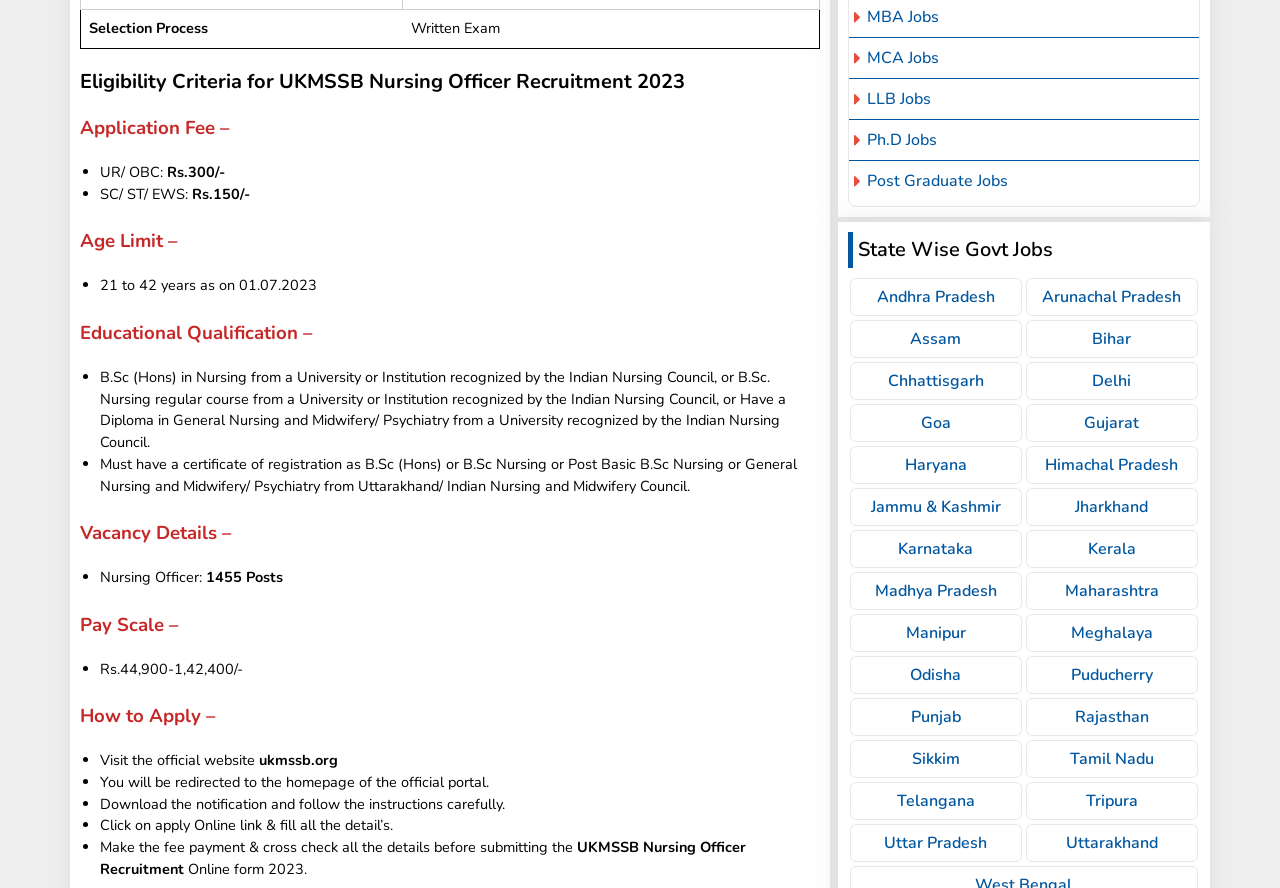Provide a short, one-word or phrase answer to the question below:
What is the age limit for UKMSSB Nursing Officer Recruitment 2023?

21 to 42 years